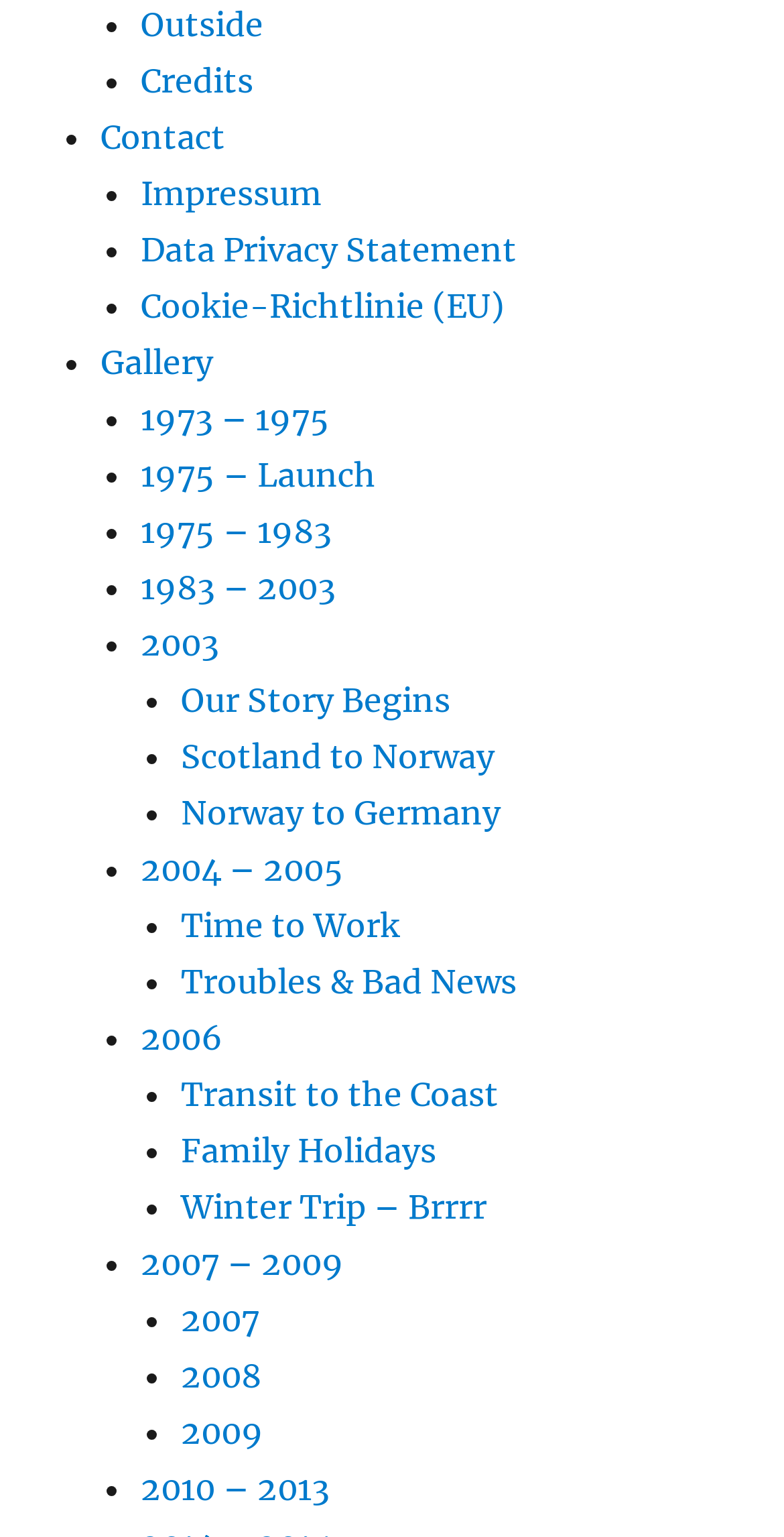Can you identify the bounding box coordinates of the clickable region needed to carry out this instruction: 'Go to Our Story Begins'? The coordinates should be four float numbers within the range of 0 to 1, stated as [left, top, right, bottom].

[0.231, 0.442, 0.574, 0.469]